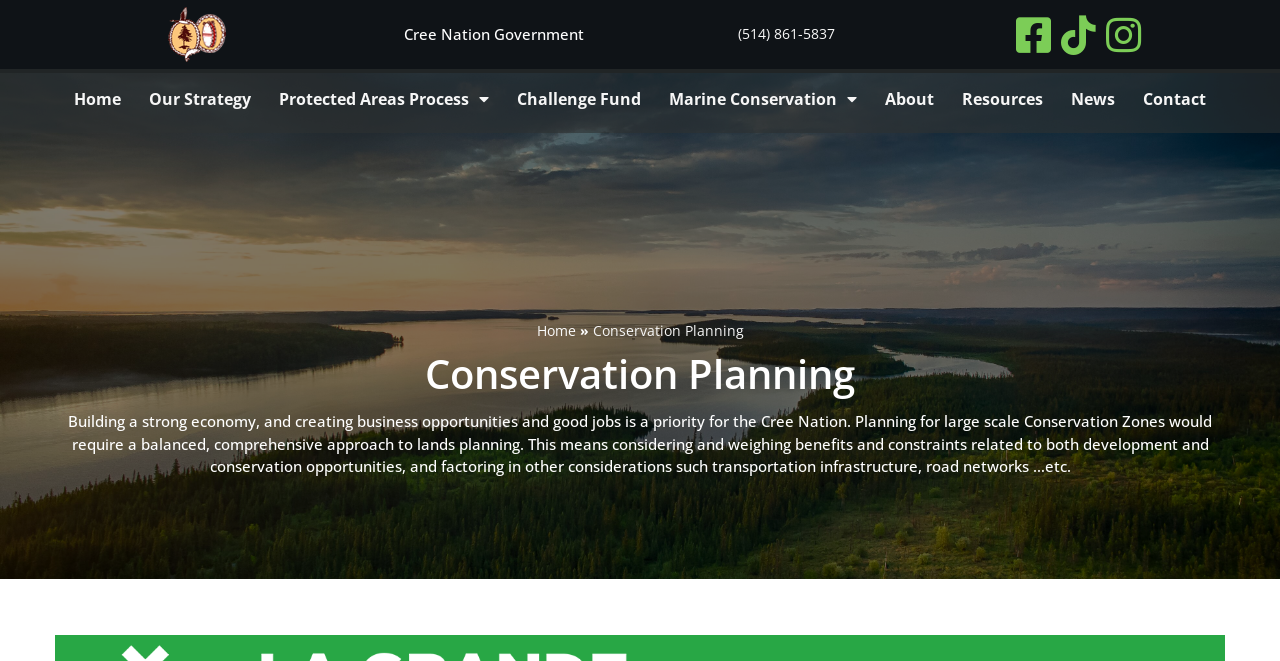Determine the bounding box coordinates of the clickable element to achieve the following action: 'Learn about Marine Conservation'. Provide the coordinates as four float values between 0 and 1, formatted as [left, top, right, bottom].

[0.513, 0.121, 0.679, 0.179]